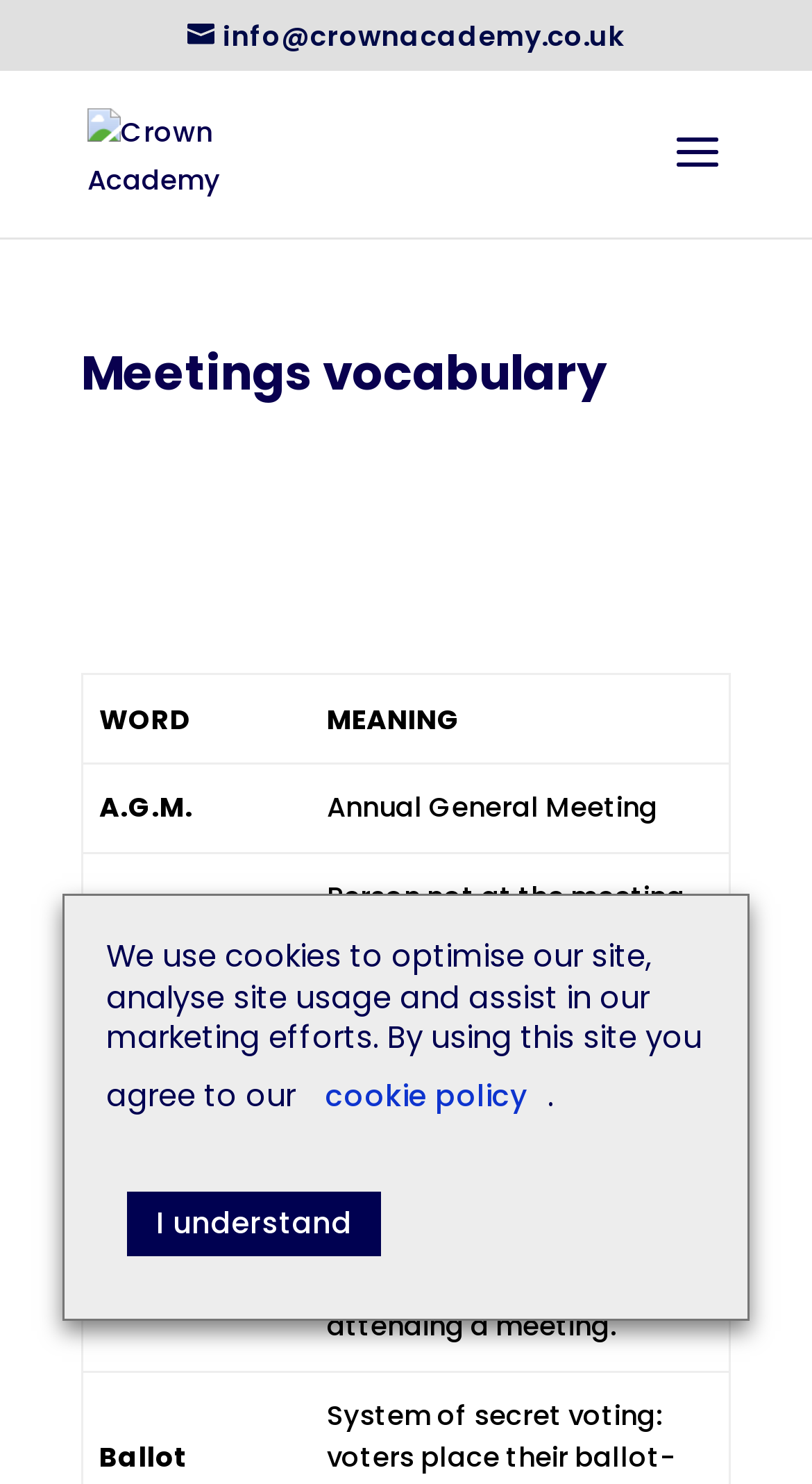Kindly respond to the following question with a single word or a brief phrase: 
What is the vocabulary list about?

Meetings